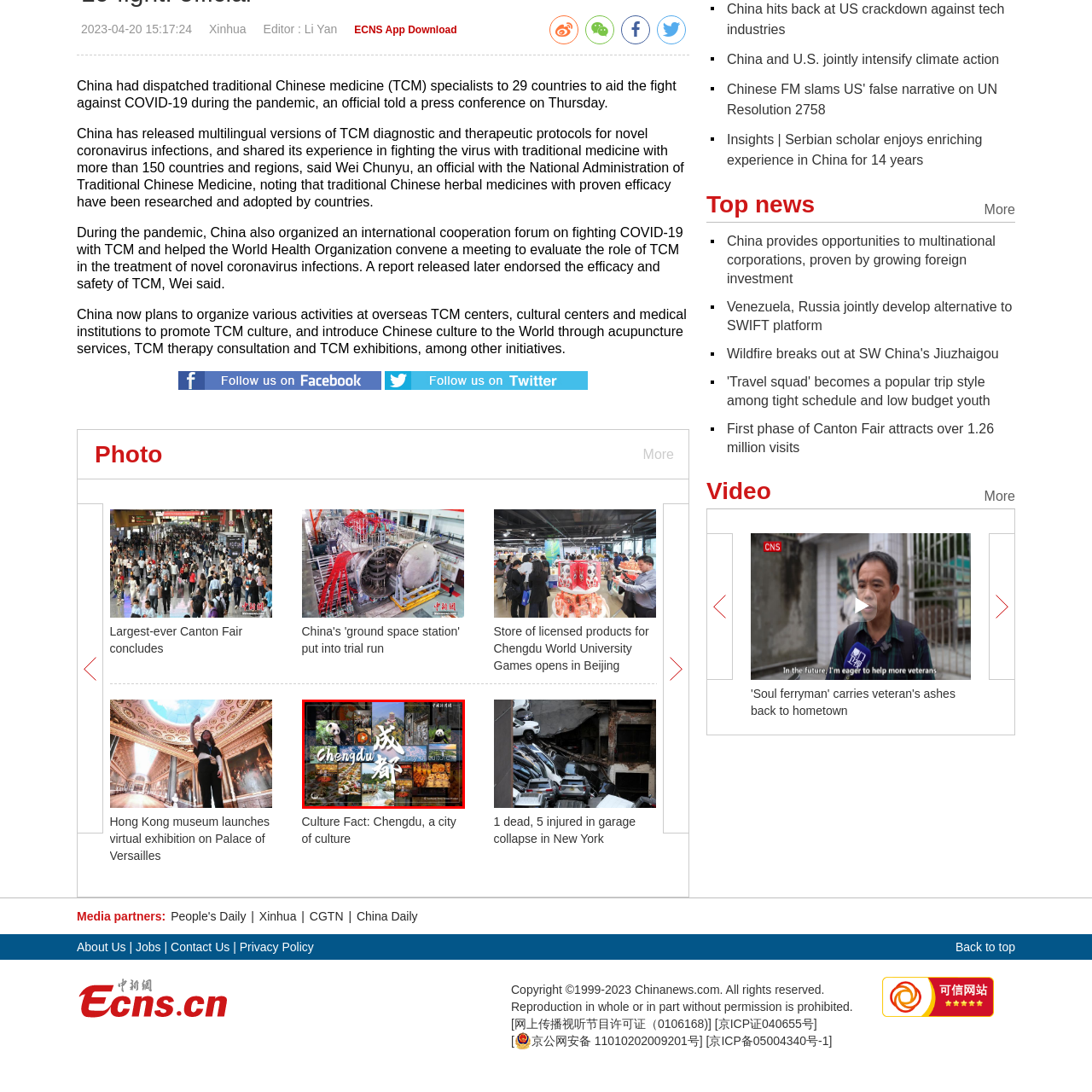Look at the section of the image marked by the red box and offer an in-depth answer to the next question considering the visual cues: What type of cuisine is featured in the image?

The caption highlights the local cuisine of Chengdu, which includes spicy hot pot and street snacks, indicating the region's cultural diversity and richness.